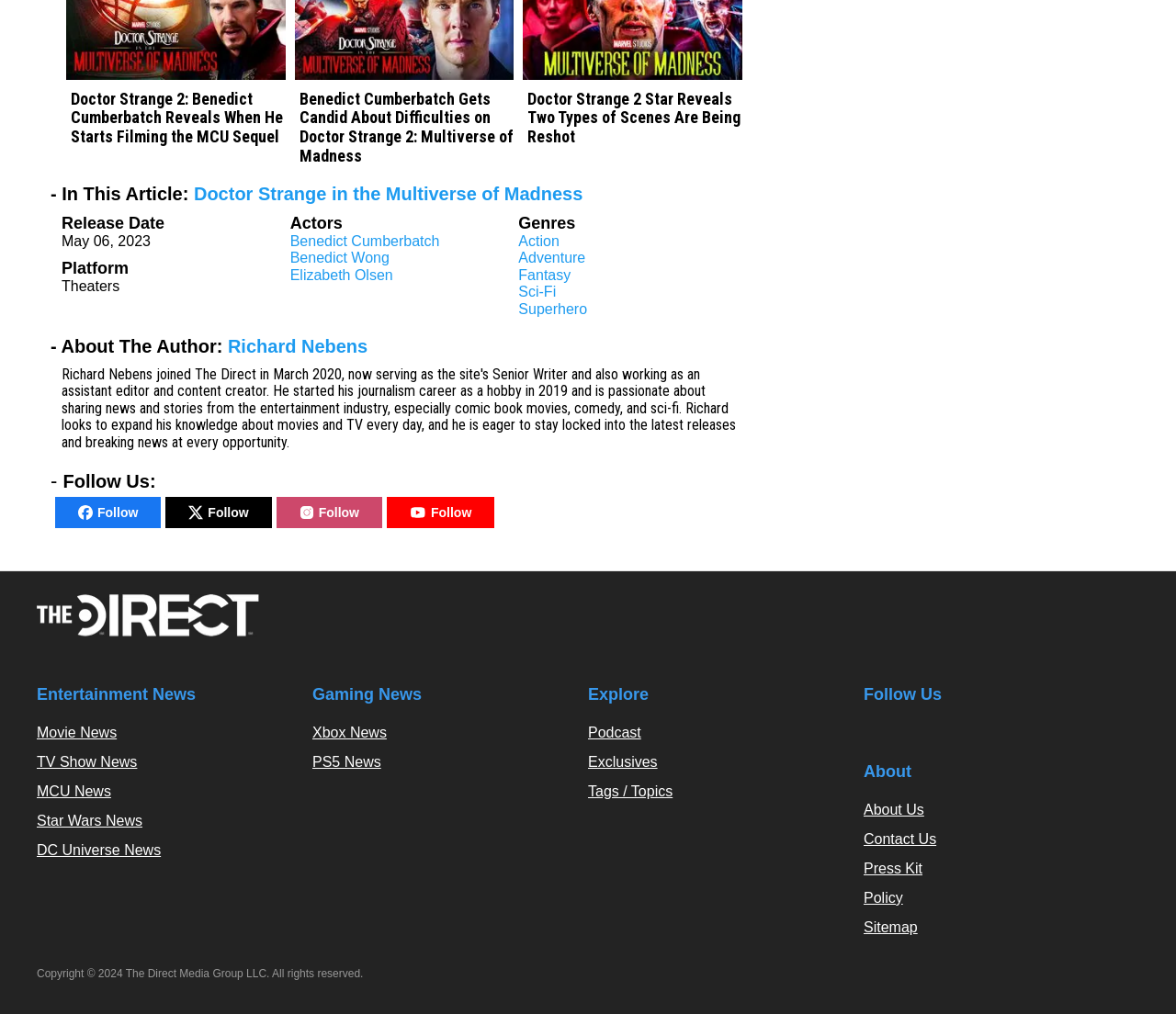Who is the author of the article about Doctor Strange 2?
Using the image as a reference, give a one-word or short phrase answer.

Richard Nebens